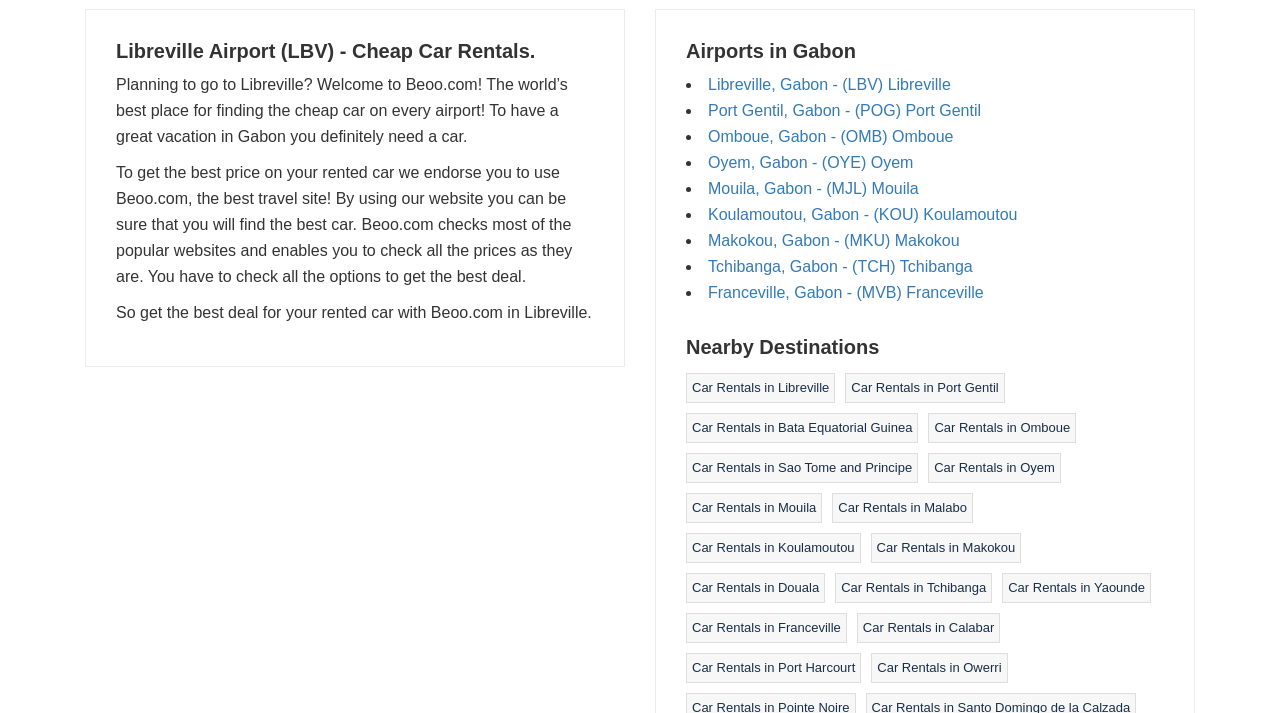Find the bounding box coordinates corresponding to the UI element with the description: "Libreville, Gabon - (LBV) Libreville". The coordinates should be formatted as [left, top, right, bottom], with values as floats between 0 and 1.

[0.553, 0.107, 0.743, 0.131]